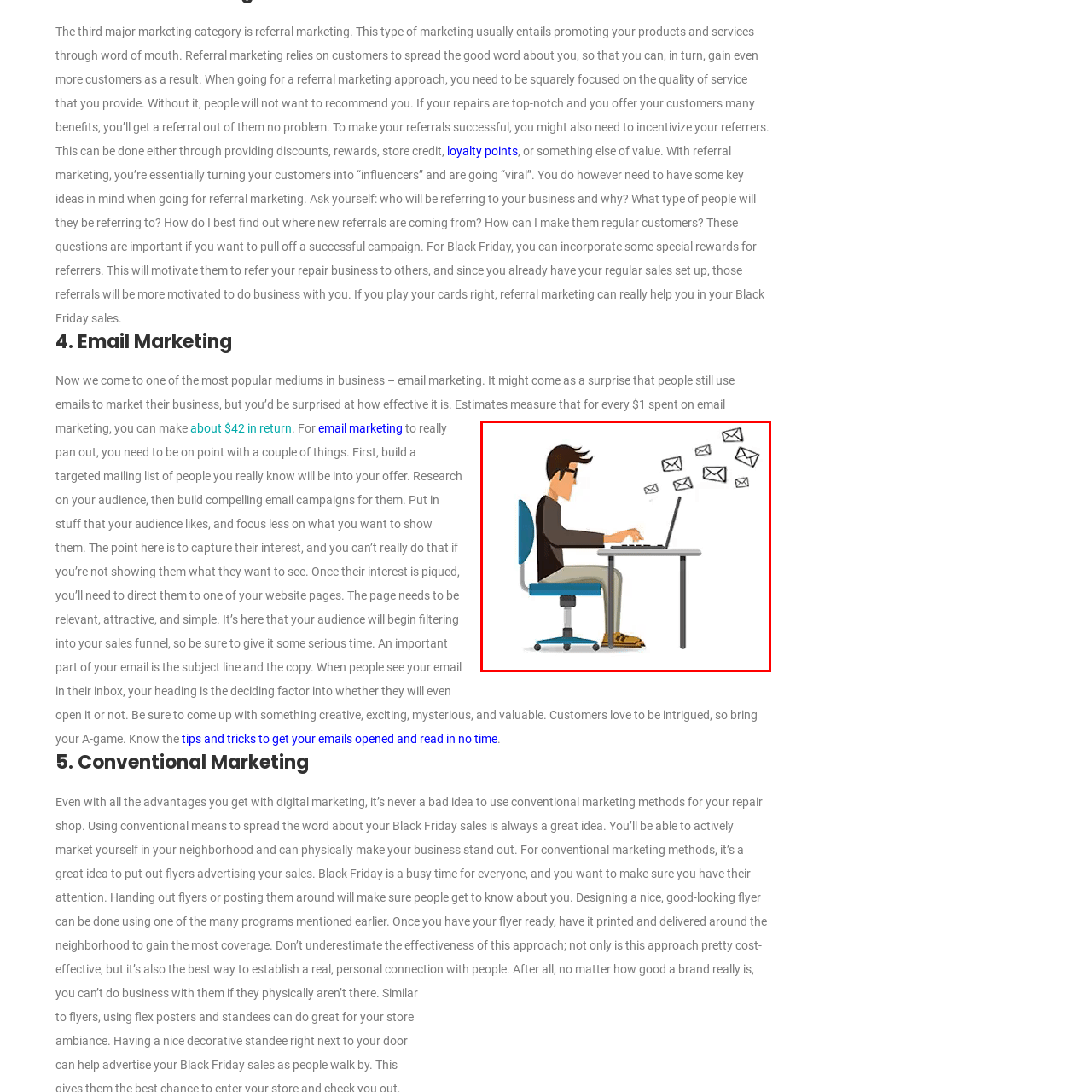Study the area of the image outlined in red and respond to the following question with as much detail as possible: What is the person in the image doing?

The image illustrates the person sitting at a desk, actively typing on a laptop, indicating that they are engaged in some kind of work or activity on the laptop.